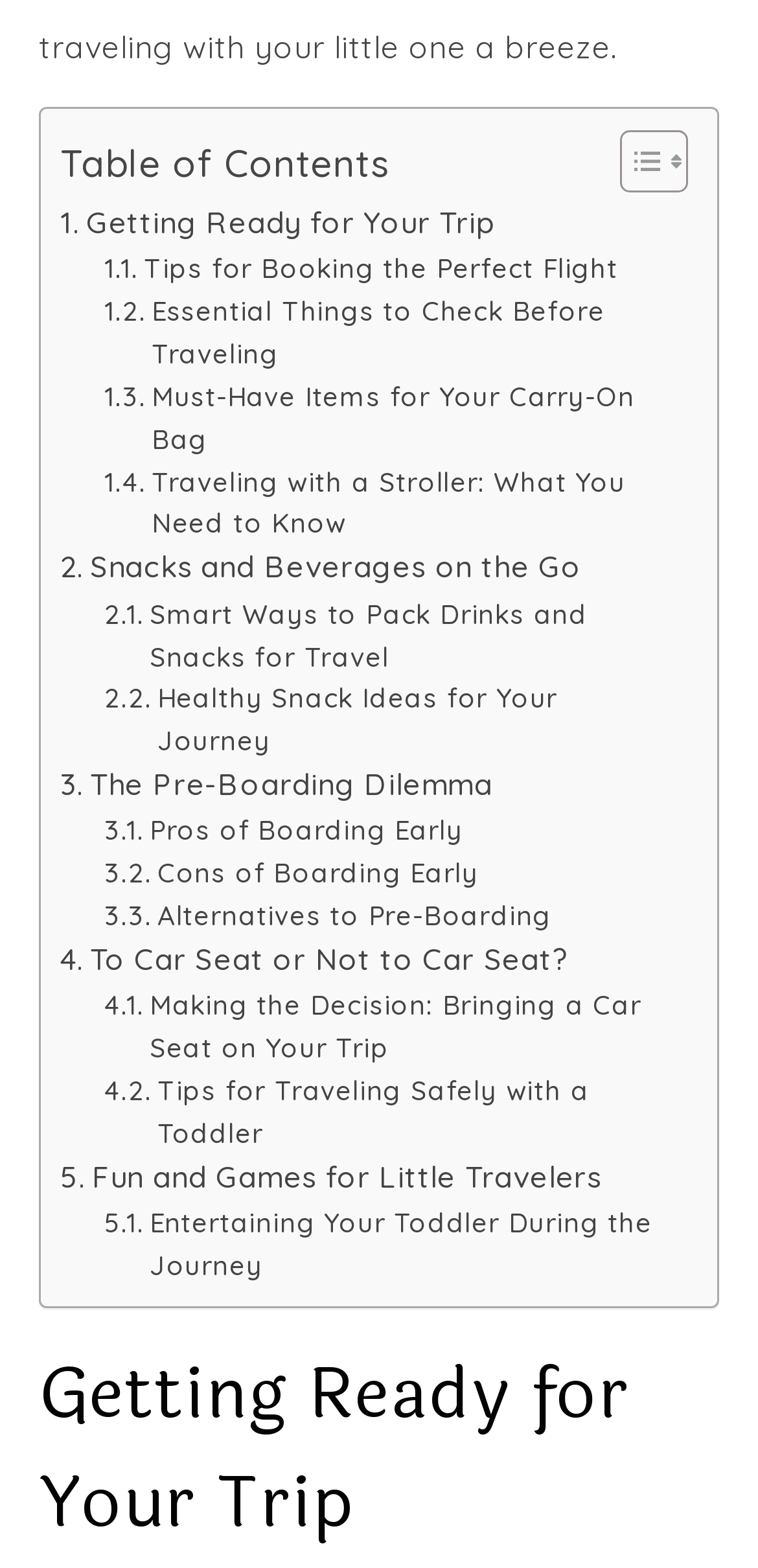Determine the bounding box coordinates for the region that must be clicked to execute the following instruction: "Discover 'Must-Have Items for Your Carry-On Bag'".

[0.138, 0.239, 0.895, 0.293]